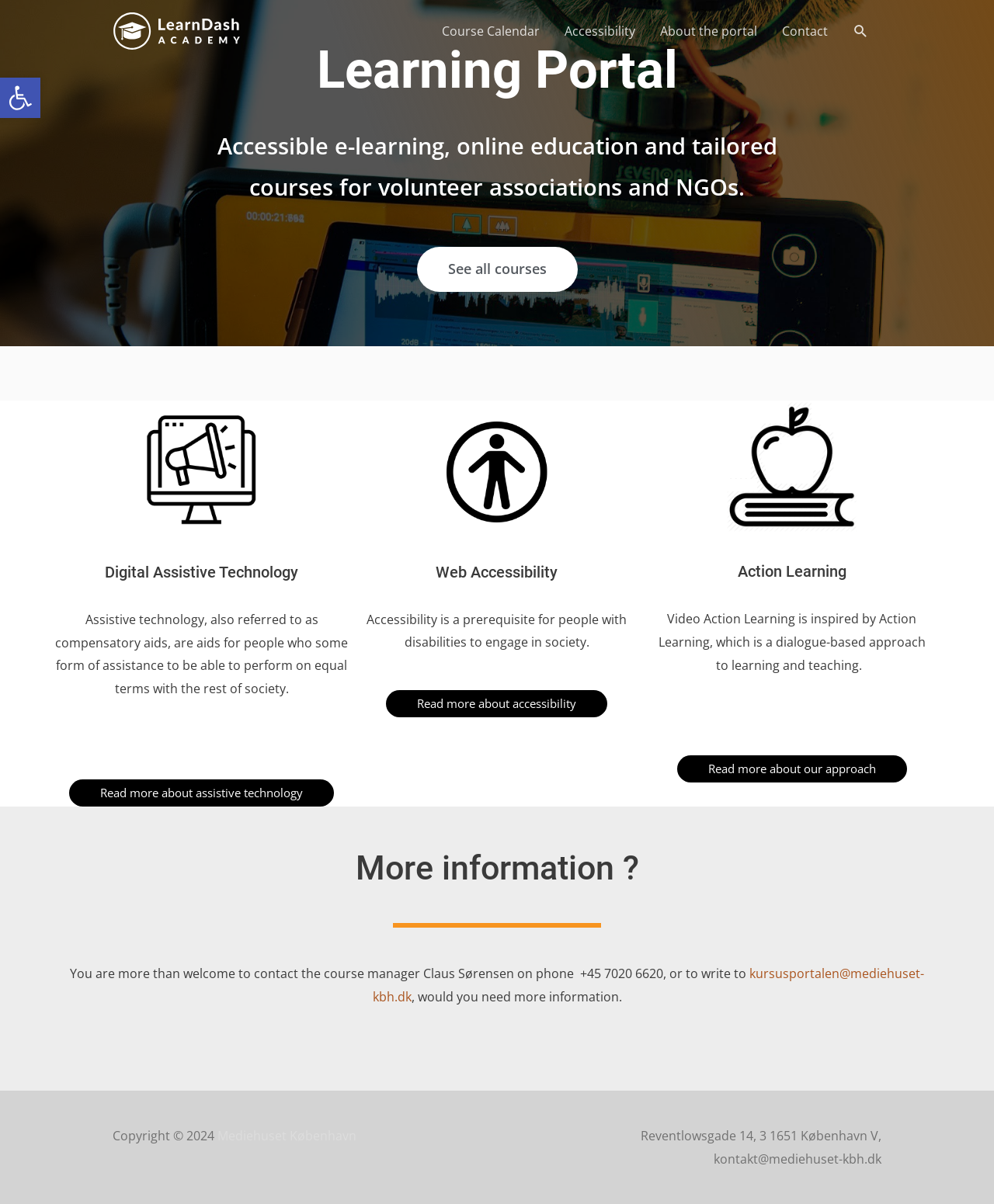Please find the bounding box coordinates of the element that must be clicked to perform the given instruction: "See all courses". The coordinates should be four float numbers from 0 to 1, i.e., [left, top, right, bottom].

[0.419, 0.205, 0.581, 0.242]